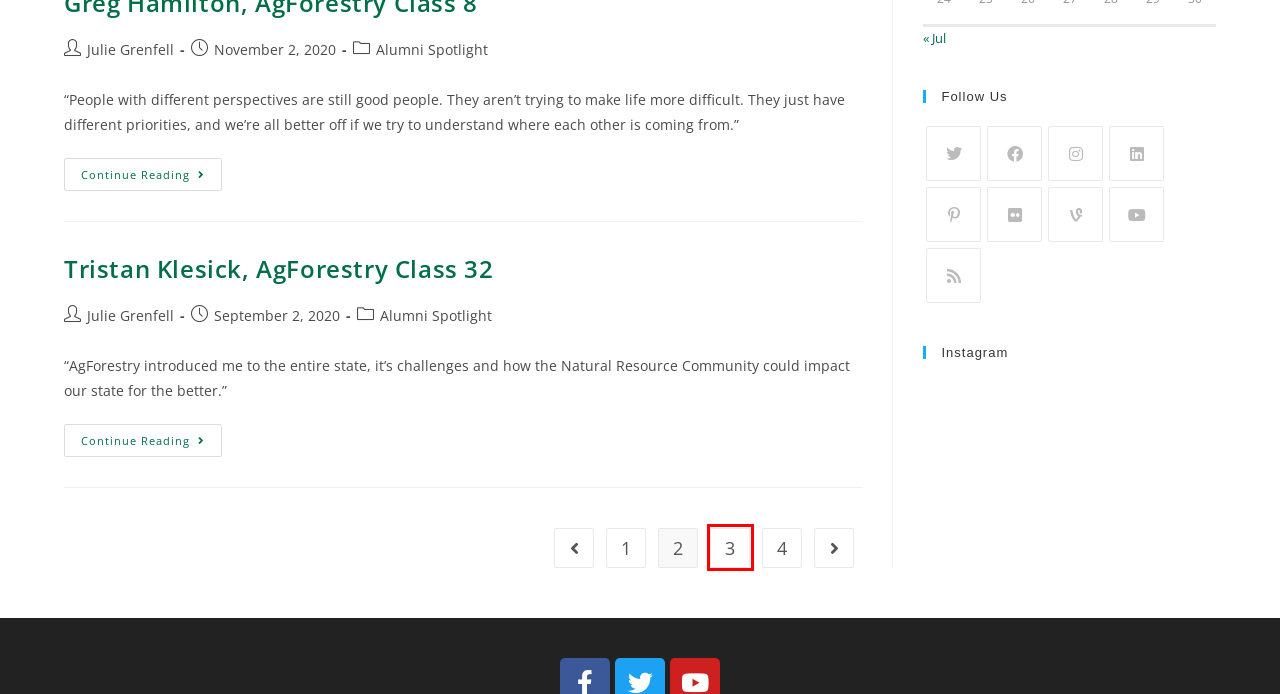You are given a screenshot depicting a webpage with a red bounding box around a UI element. Select the description that best corresponds to the new webpage after clicking the selected element. Here are the choices:
A. Greg Hamilton, AgForestry Class 8 – AgForestry
B. Web Design | WordPress Development - Watermelon Web Works
C. Blog – AgForestry
D. Alumni Spotlight – AgForestry
E. Julie Grenfell – AgForestry
F. Alumni Spotlight – Page 3 – AgForestry
G. Alumni Spotlight – Page 4 – AgForestry
H. Tristan Klesick, AgForestry Class 32 – AgForestry

F